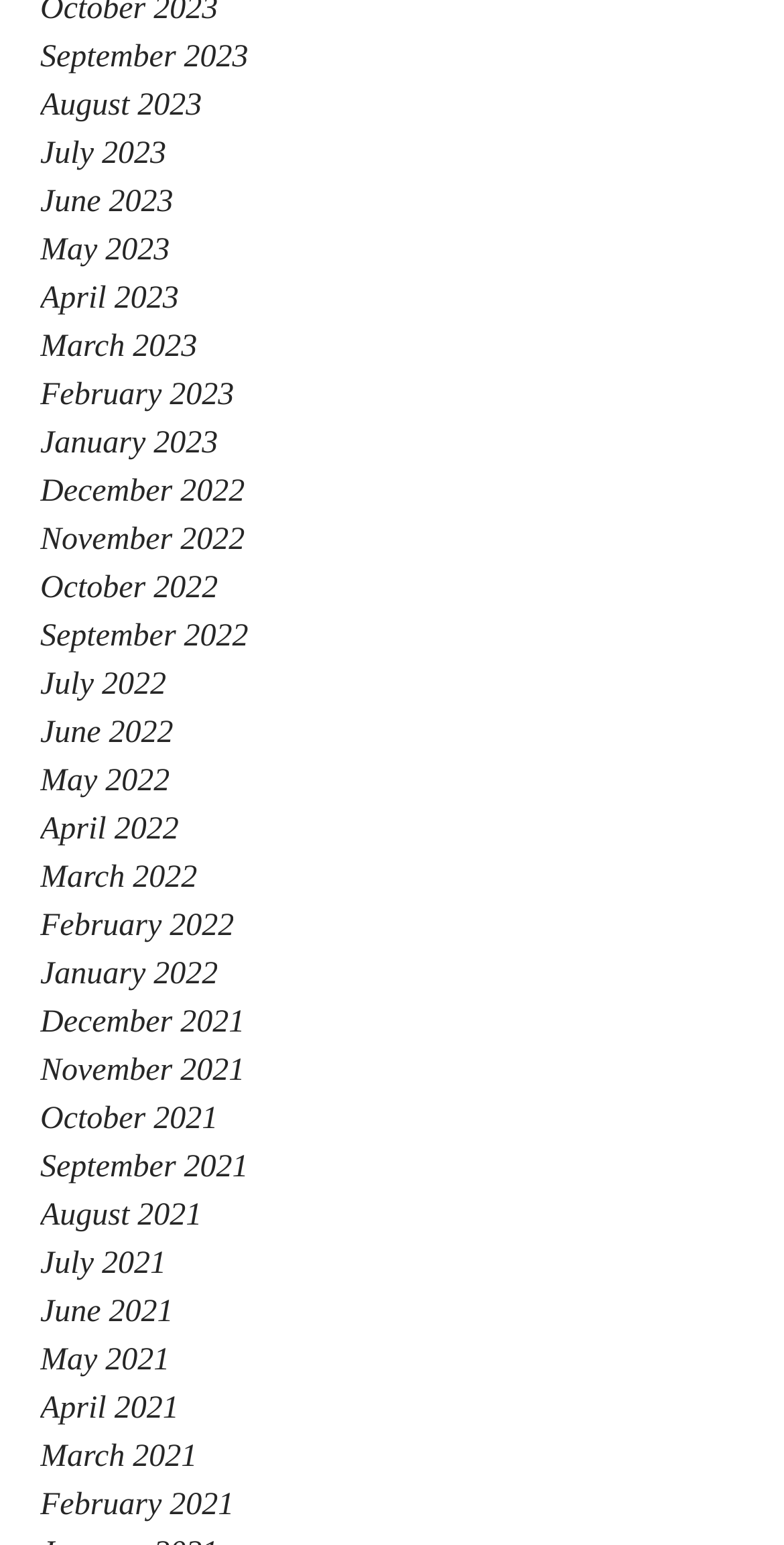Identify the bounding box coordinates of the part that should be clicked to carry out this instruction: "View September 2023".

[0.051, 0.022, 0.769, 0.053]